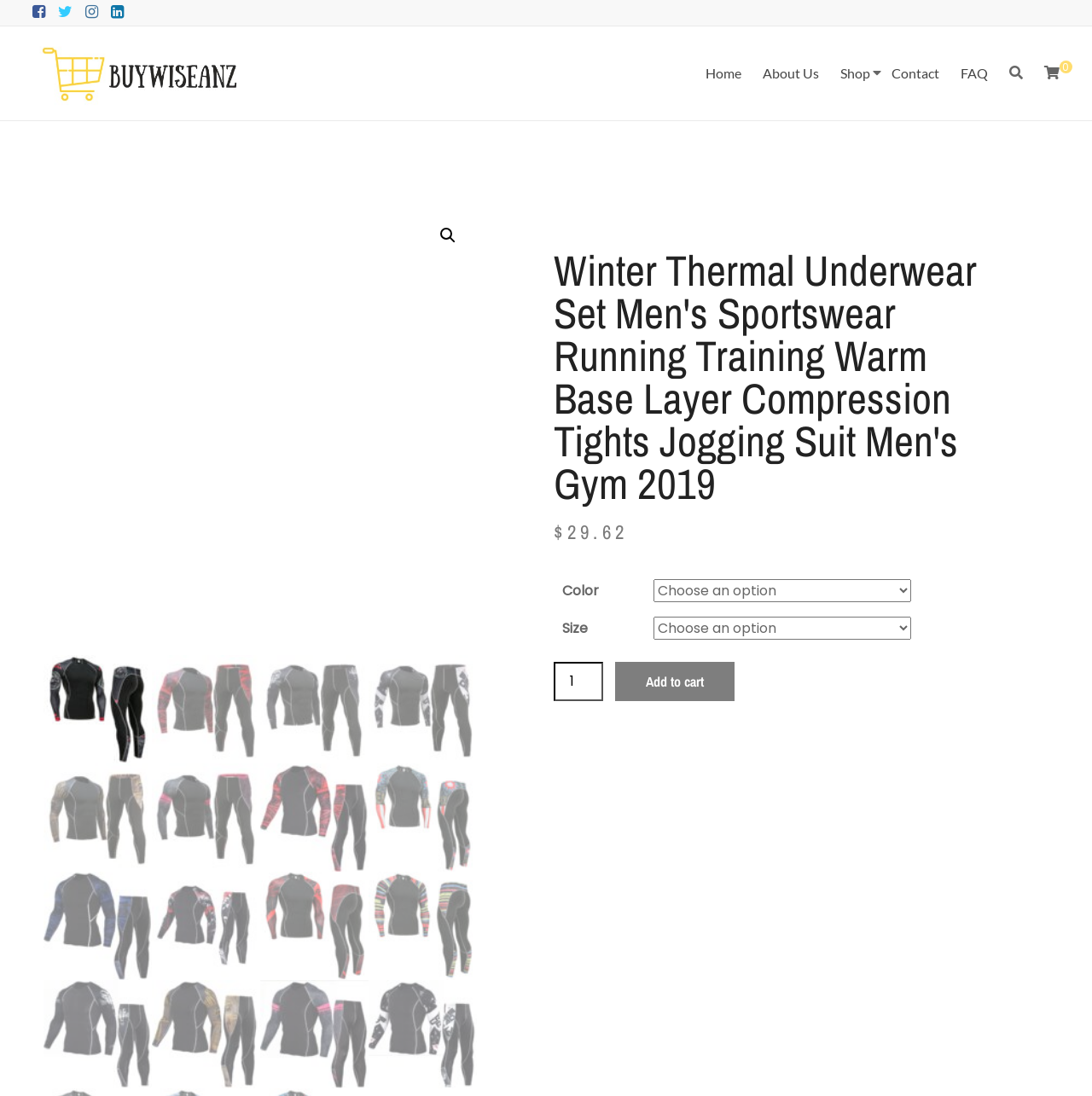Kindly determine the bounding box coordinates for the area that needs to be clicked to execute this instruction: "Click on the 'ARTISTS' link".

None